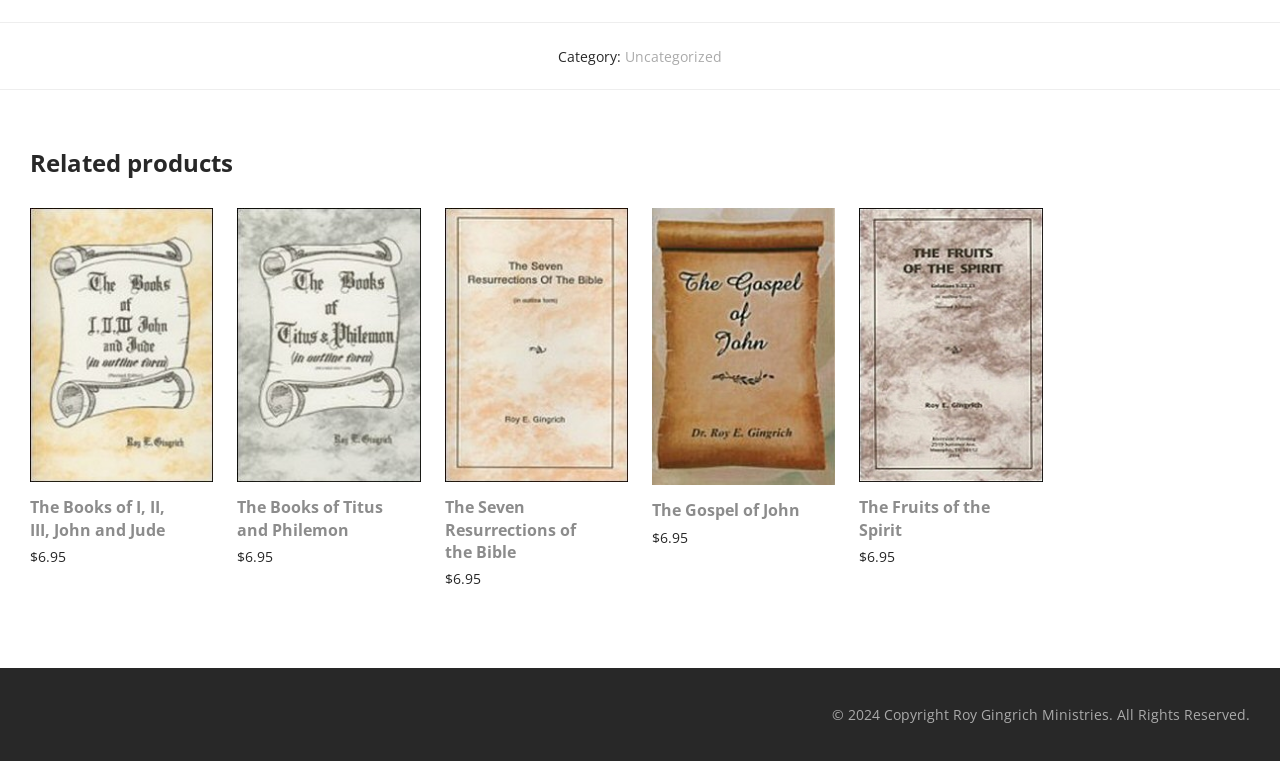What is the price of each product?
Please provide a detailed and thorough answer to the question.

The price of each product can be determined by looking at the StaticText elements that display the price. In each product listing, there is a '$' symbol followed by the price '6.95'. This suggests that all products have the same price of $6.95.